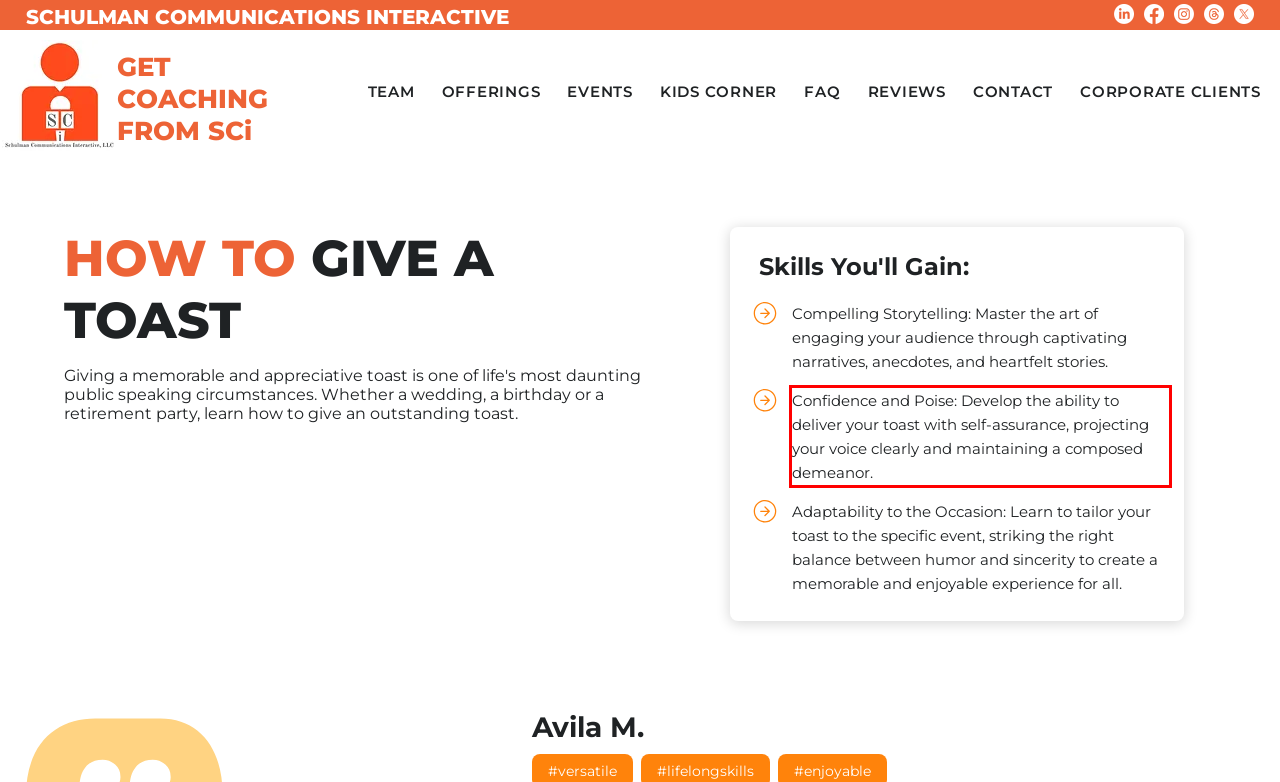You have a screenshot of a webpage where a UI element is enclosed in a red rectangle. Perform OCR to capture the text inside this red rectangle.

Confidence and Poise: Develop the ability to deliver your toast with self-assurance, projecting your voice clearly and maintaining a composed demeanor.